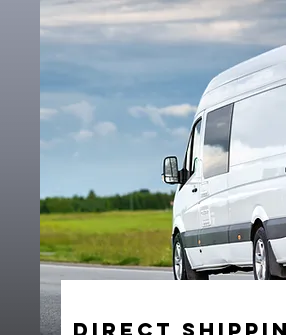Could you please study the image and provide a detailed answer to the question:
What is the background of the image?

The caption describes the background of the image as a 'lush green field stretching out', which indicates a natural and serene environment.